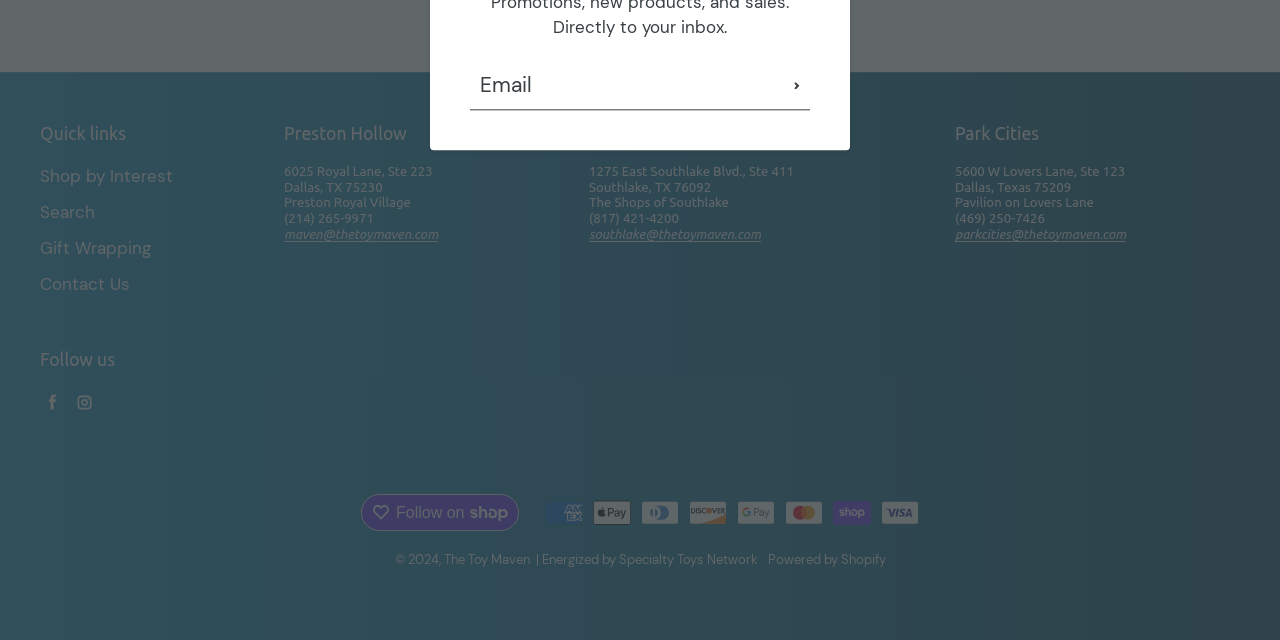Find the bounding box of the UI element described as: "southlake@thetoymaven.com". The bounding box coordinates should be given as four float values between 0 and 1, i.e., [left, top, right, bottom].

[0.46, 0.355, 0.594, 0.378]